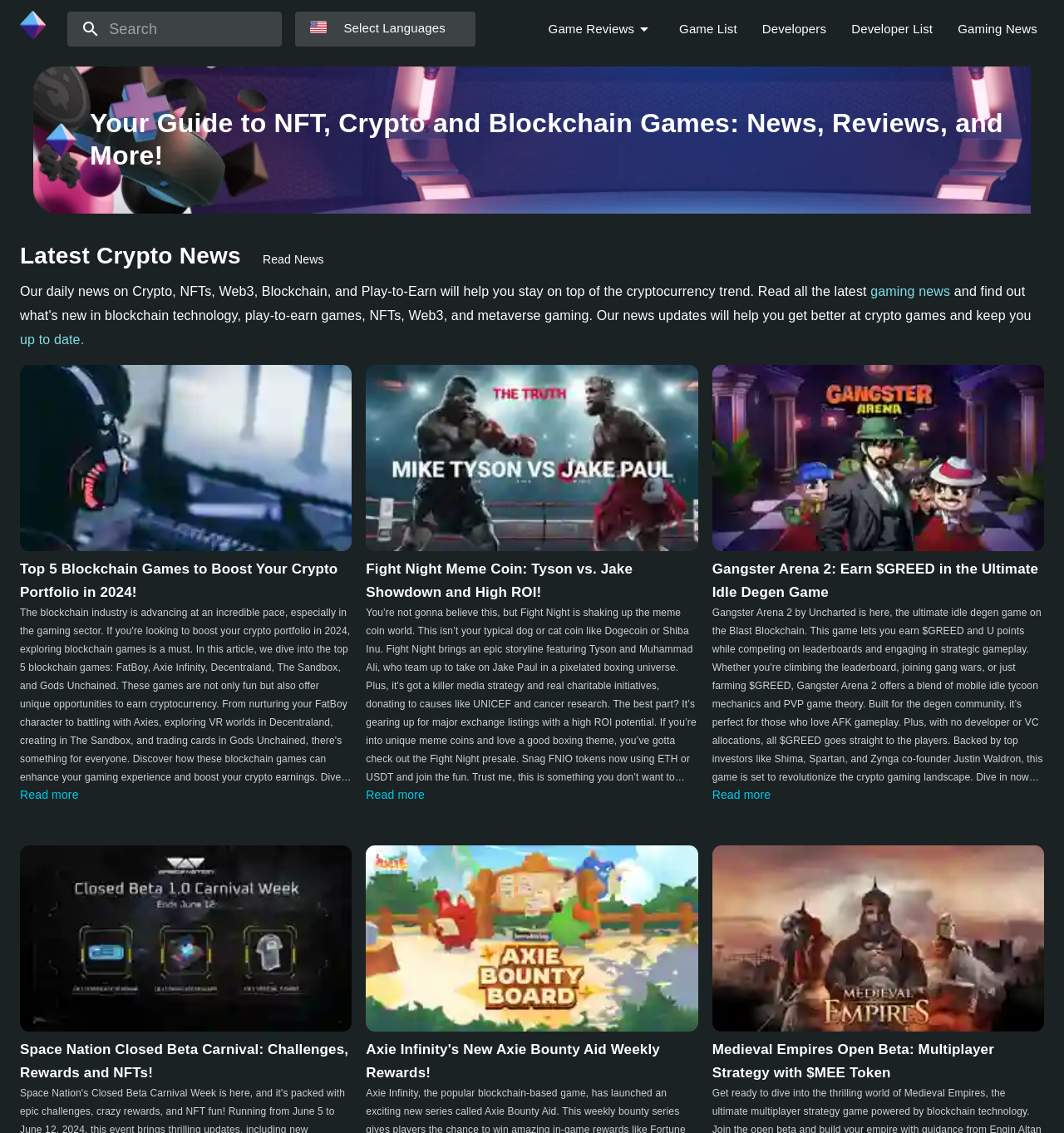Find the bounding box coordinates for the area you need to click to carry out the instruction: "Search for crypto news". The coordinates should be four float numbers between 0 and 1, indicated as [left, top, right, bottom].

[0.063, 0.01, 0.265, 0.041]